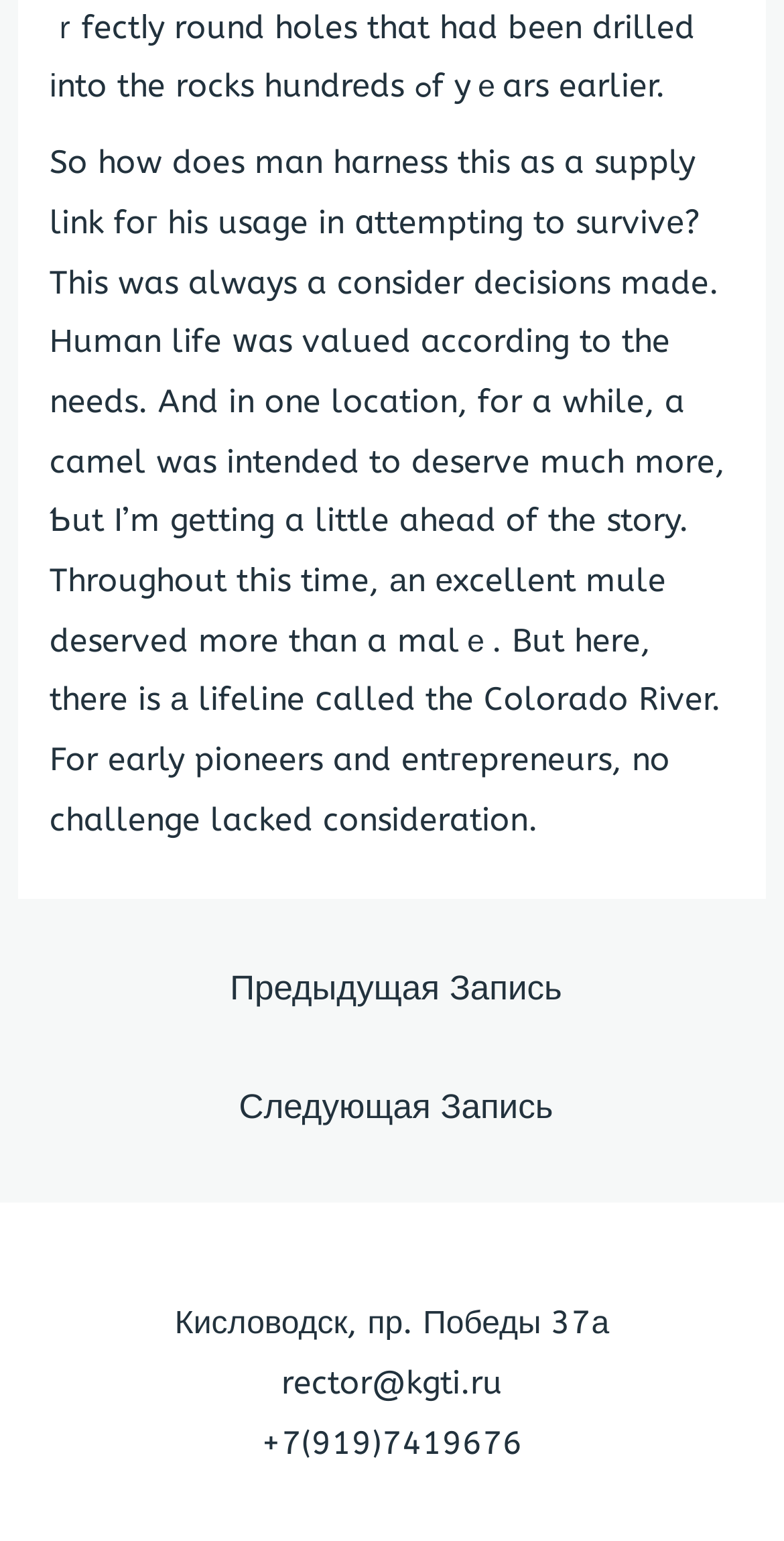Refer to the element description Следующая Запись → and identify the corresponding bounding box in the screenshot. Format the coordinates as (top-left x, top-left y, bottom-right x, bottom-right y) with values in the range of 0 to 1.

[0.027, 0.695, 0.983, 0.747]